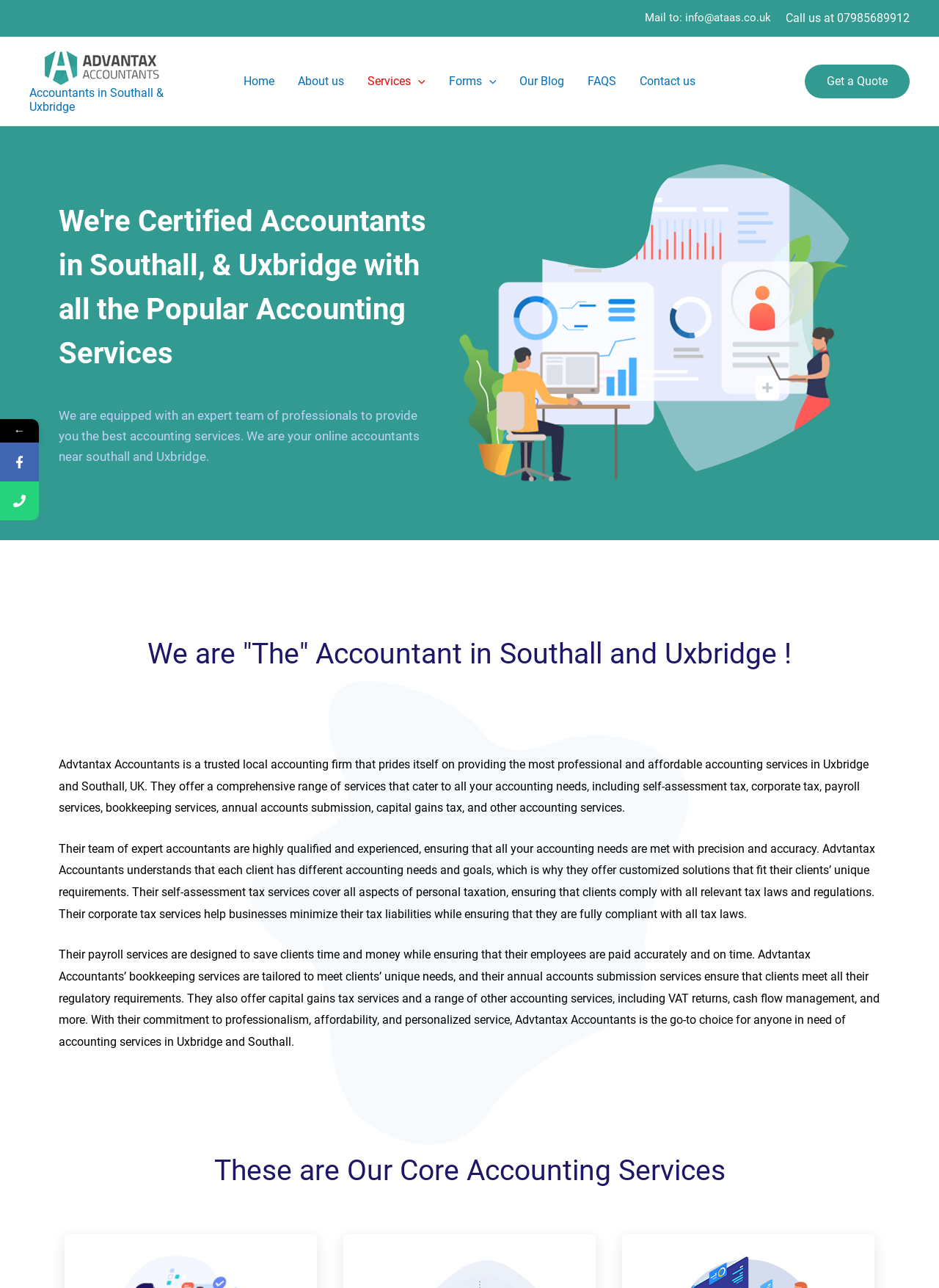What services do Advantax Accountants offer?
Refer to the image and give a detailed response to the question.

I found the services offered by looking at the heading elements and the static text elements that describe the services, including self-assessment tax, corporate tax, payroll services, bookkeeping services, and more.